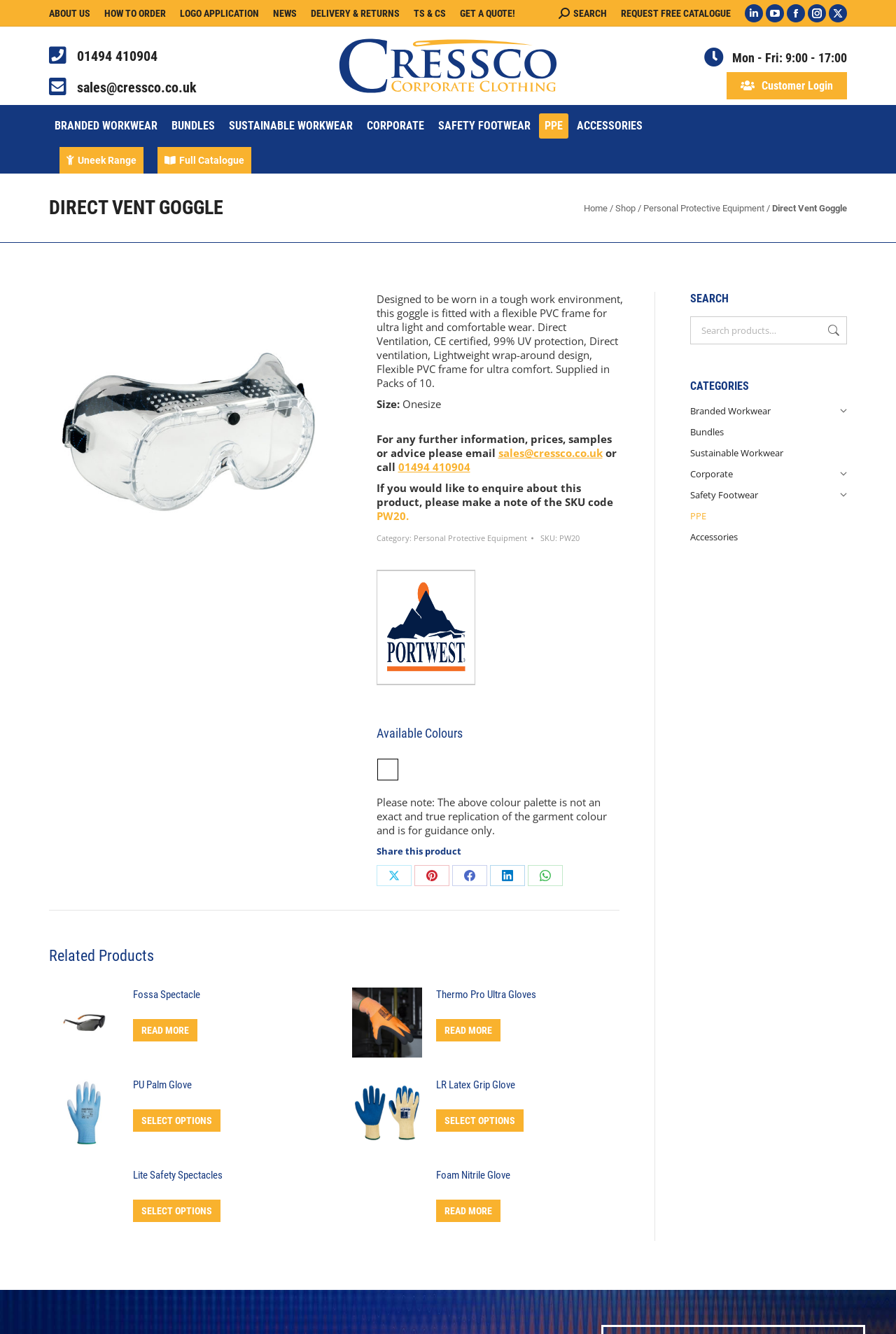What is the contact email for further information?
Look at the image and provide a short answer using one word or a phrase.

sales@cressco.co.uk